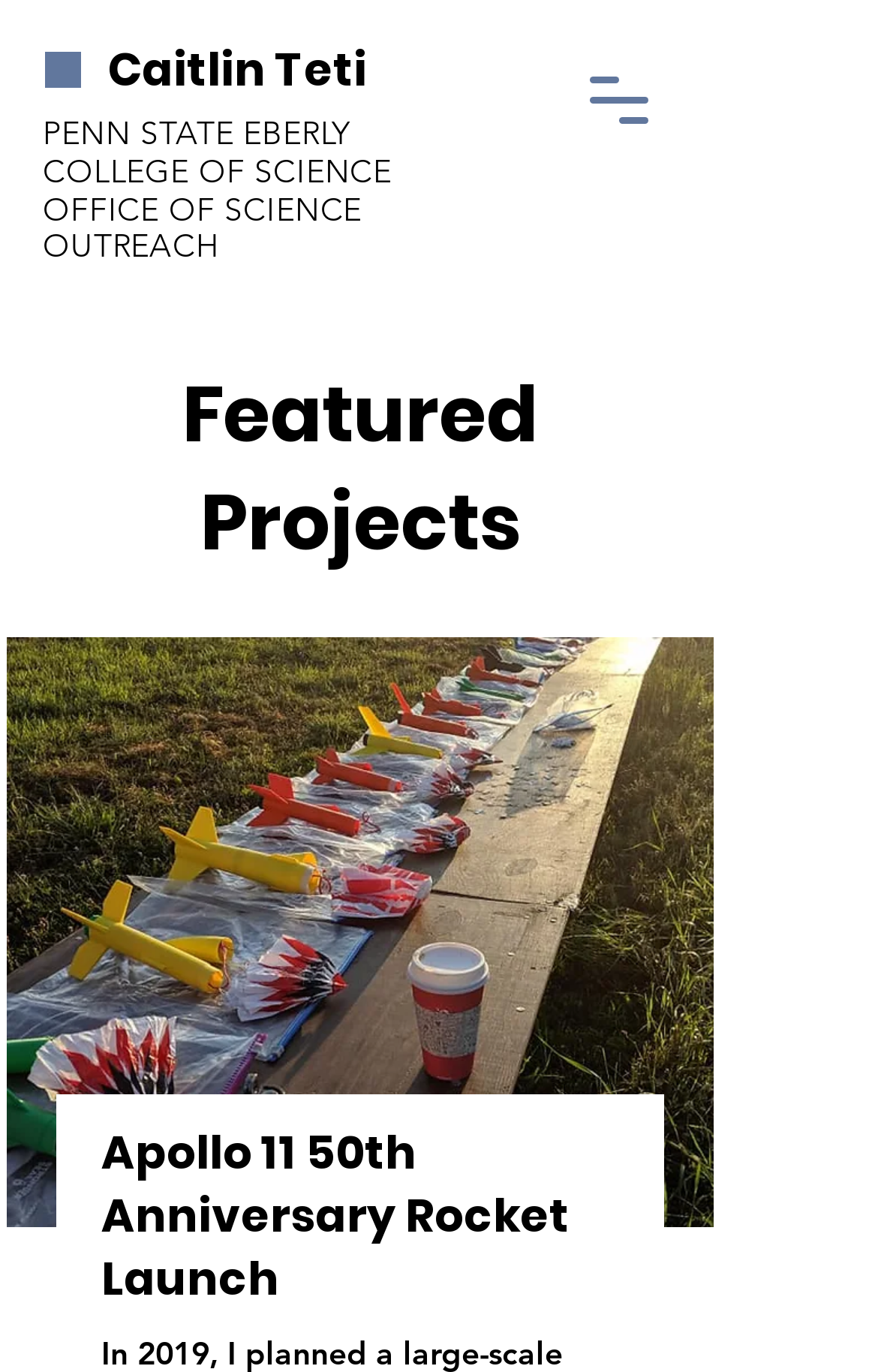How many navigation menus are available?
Utilize the information in the image to give a detailed answer to the question.

I found one button labeled 'Open navigation menu' at the top right corner of the webpage, which suggests that there is only one navigation menu available.